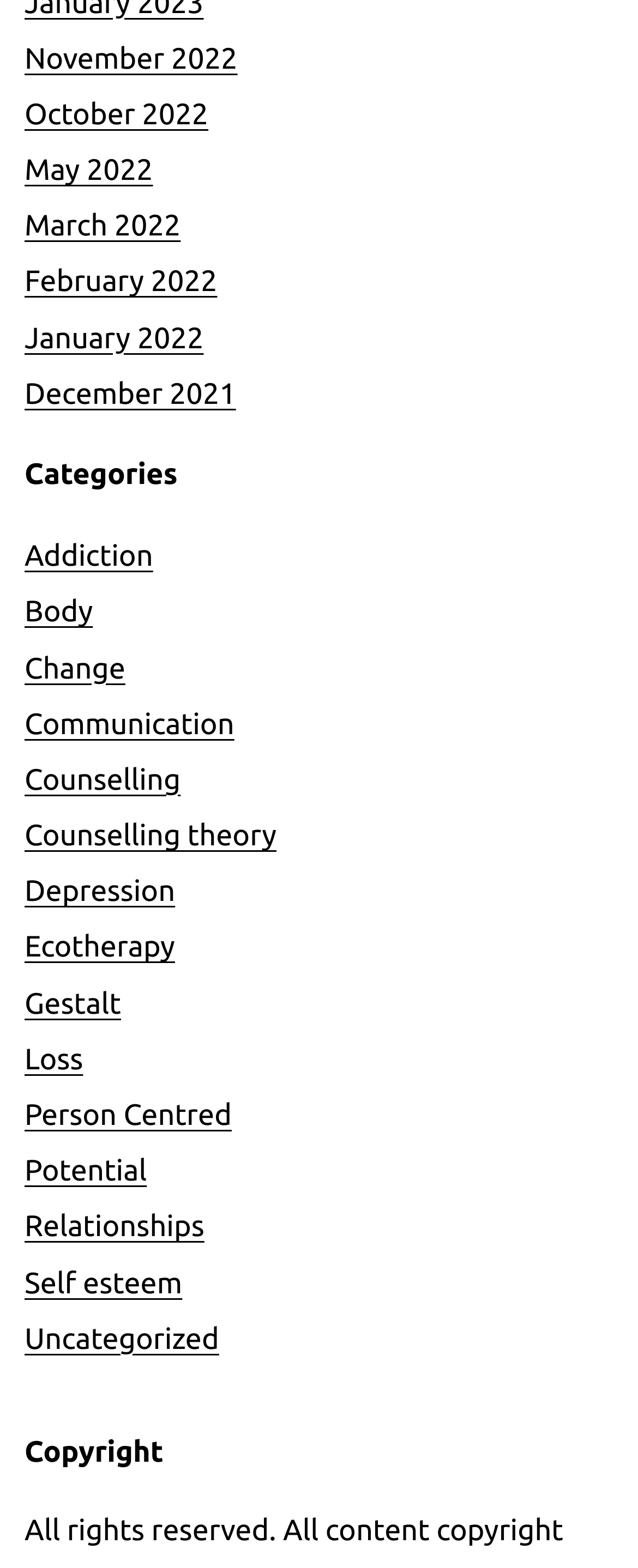Please locate the bounding box coordinates of the element's region that needs to be clicked to follow the instruction: "Check Copyright information". The bounding box coordinates should be provided as four float numbers between 0 and 1, i.e., [left, top, right, bottom].

[0.038, 0.913, 0.962, 0.94]